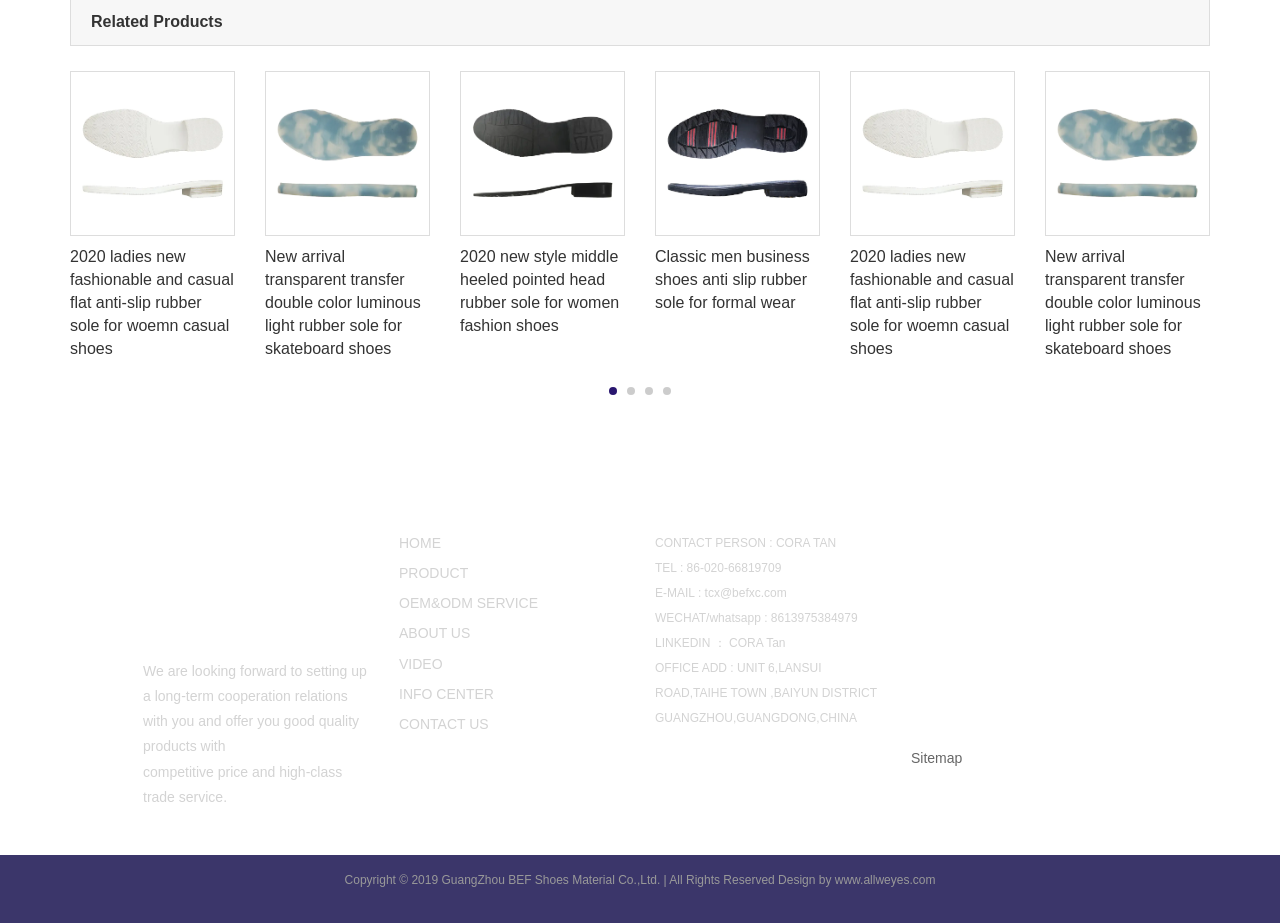Specify the bounding box coordinates of the region I need to click to perform the following instruction: "Check the sitemap". The coordinates must be four float numbers in the range of 0 to 1, i.e., [left, top, right, bottom].

[0.712, 0.813, 0.752, 0.83]